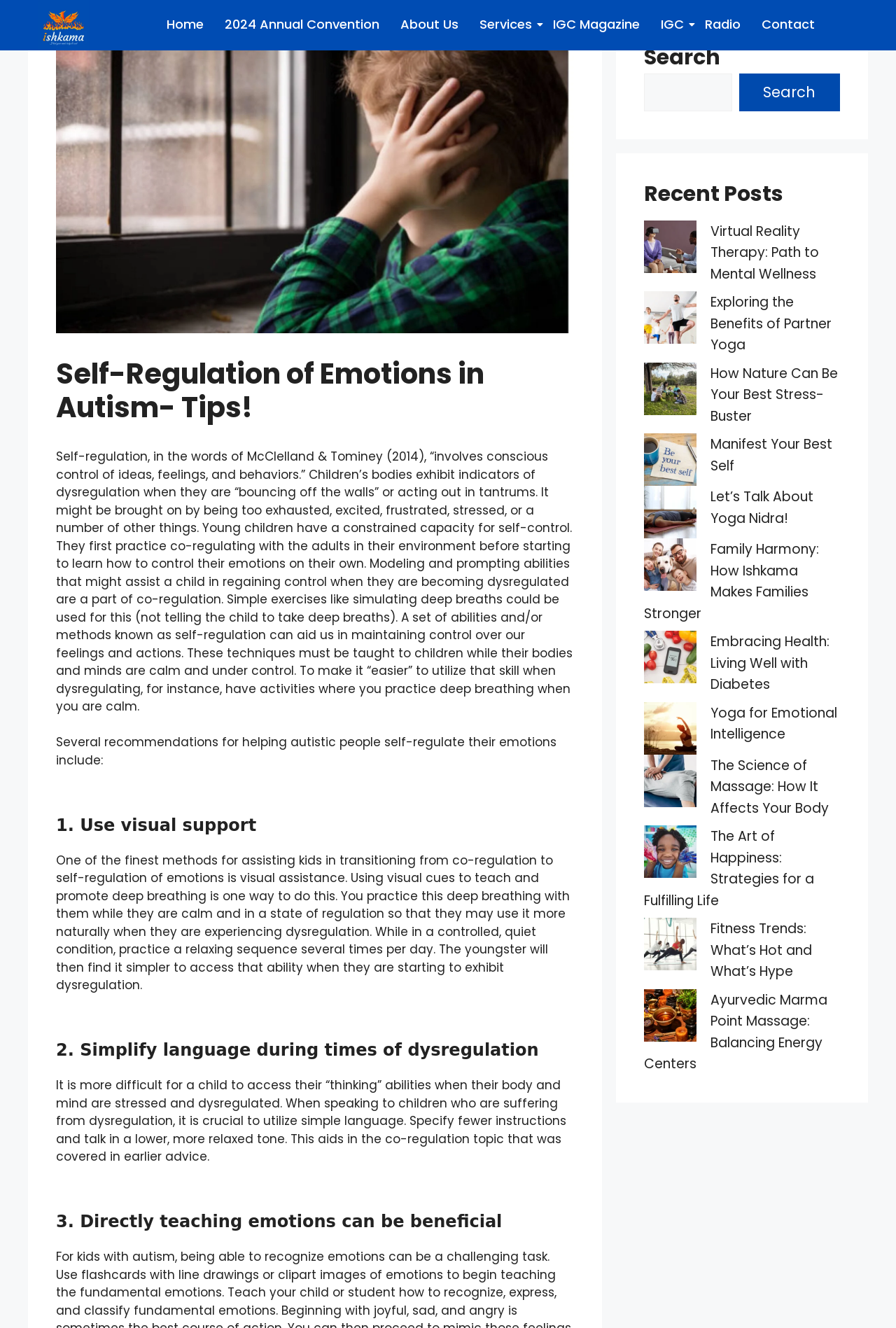By analyzing the image, answer the following question with a detailed response: What is the purpose of visual support in self-regulation of emotions?

By reading the article, I found that visual support is mentioned as one of the recommendations for helping autistic people self-regulate their emotions, and it is used to teach and promote deep breathing, which can be practiced when the child is calm and in a state of regulation.